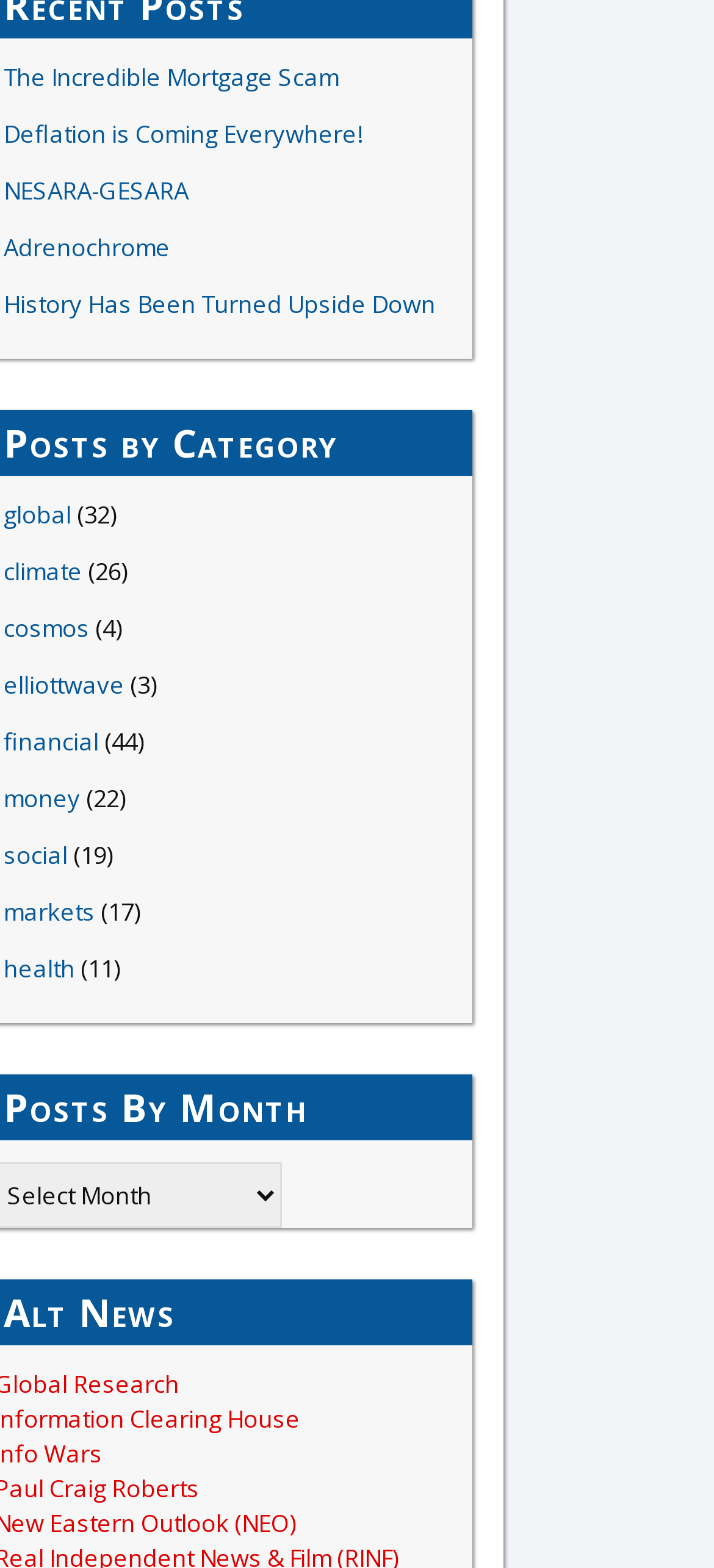What is the category with the highest number of articles?
Using the visual information from the image, give a one-word or short-phrase answer.

financial